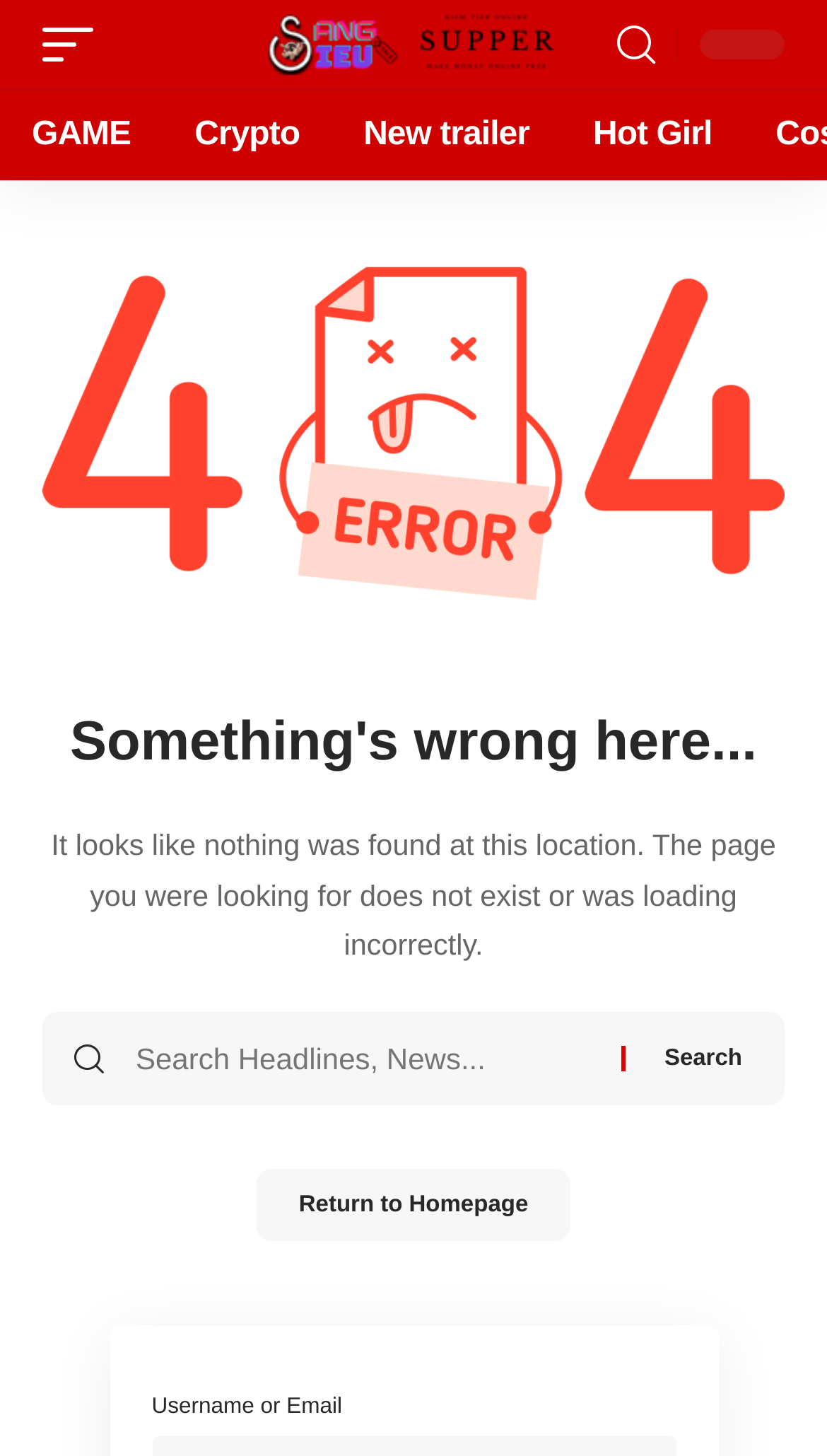Explain in detail what is displayed on the webpage.

This webpage appears to be a 404 error page, indicating that the requested page does not exist. At the top left corner, there is a mobile trigger link. Next to it, there is a link with the title "Game news 24h and Cosplay Hot Girl Hot News on Social Media Today", which is accompanied by an image with the same title. 

On the top right corner, there is a search link. Below the title link, there are four horizontal links: "GAME", "Crypto", "New trailer", and "Hot Girl", which are evenly spaced and take up the full width of the page.

In the middle of the page, there is a large image with the description "404 page". Above the image, there is a heading that reads "Something's wrong here...". Below the image, there is a paragraph of text explaining that the page was not found. 

Underneath the text, there is a search bar with a label "Search for:" and a search button. At the bottom of the page, there is a link to "Return to Homepage". Additionally, there is a username or email input field at the very bottom of the page.